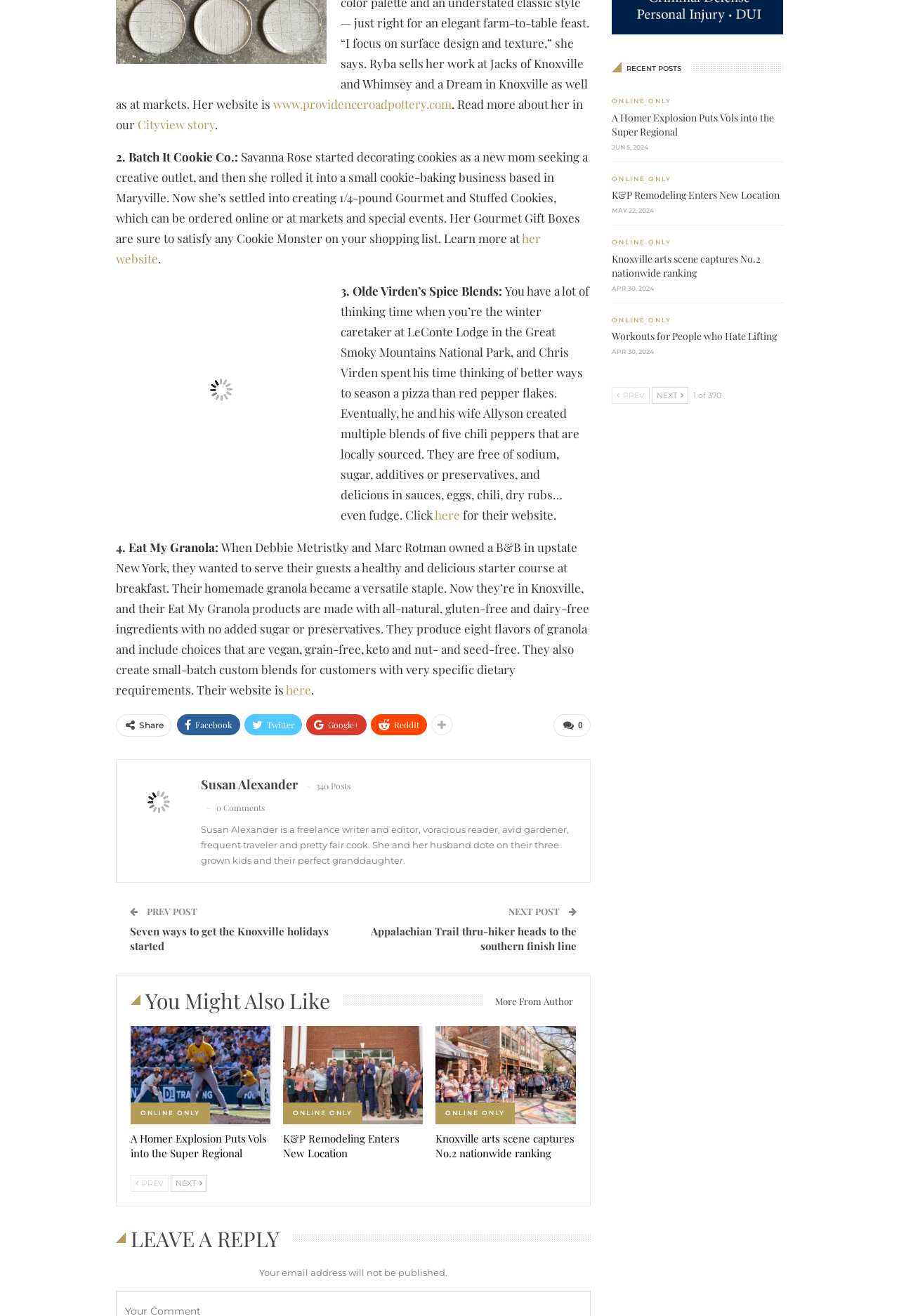Find the bounding box coordinates of the clickable region needed to perform the following instruction: "Click on the link to read the previous post". The coordinates should be provided as four float numbers between 0 and 1, i.e., [left, top, right, bottom].

[0.145, 0.702, 0.366, 0.724]